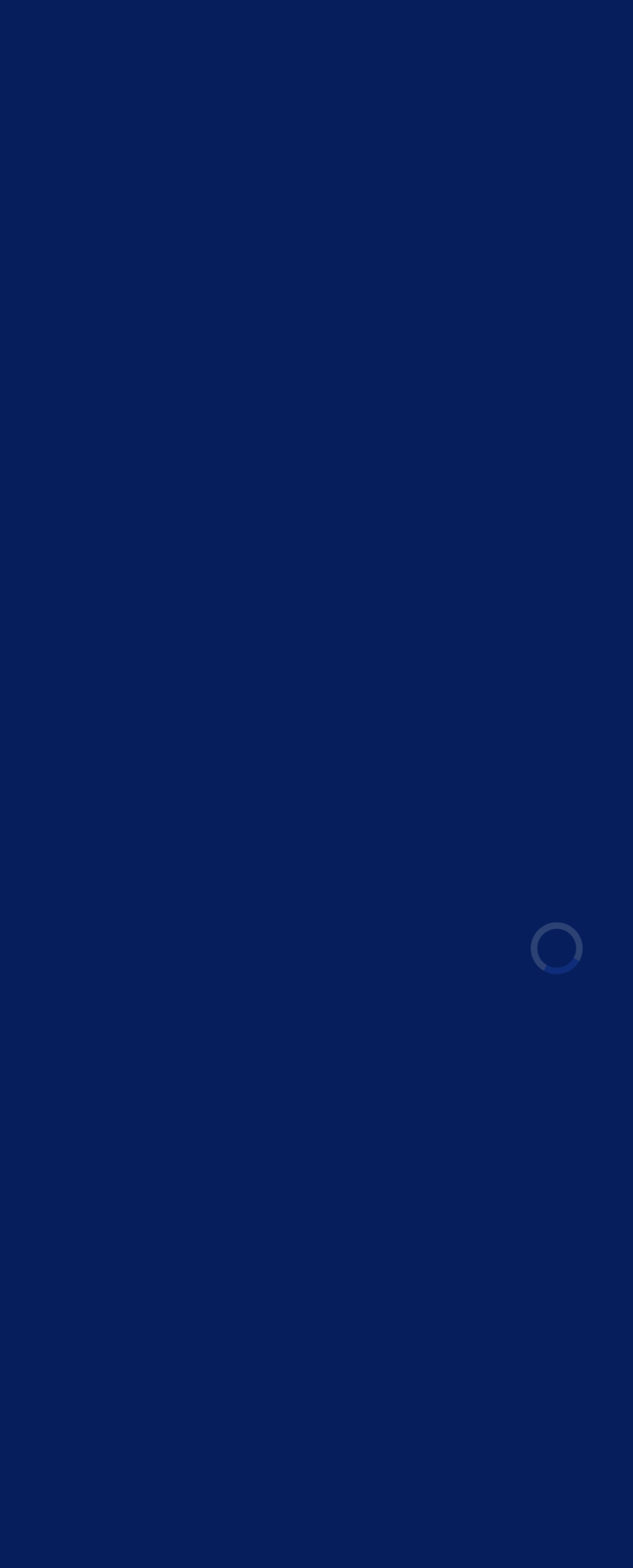Find the bounding box of the UI element described as follows: "aria-label="LinkedIn"".

None